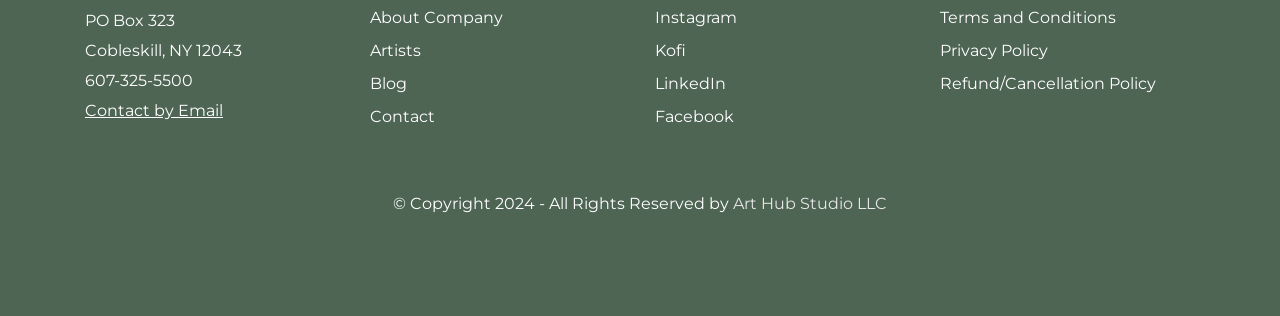What social media platforms does the company have?
Refer to the image and give a detailed answer to the question.

I found the social media platforms by looking at the link elements with the text 'Instagram', 'LinkedIn', and 'Facebook' located at the top right of the webpage.